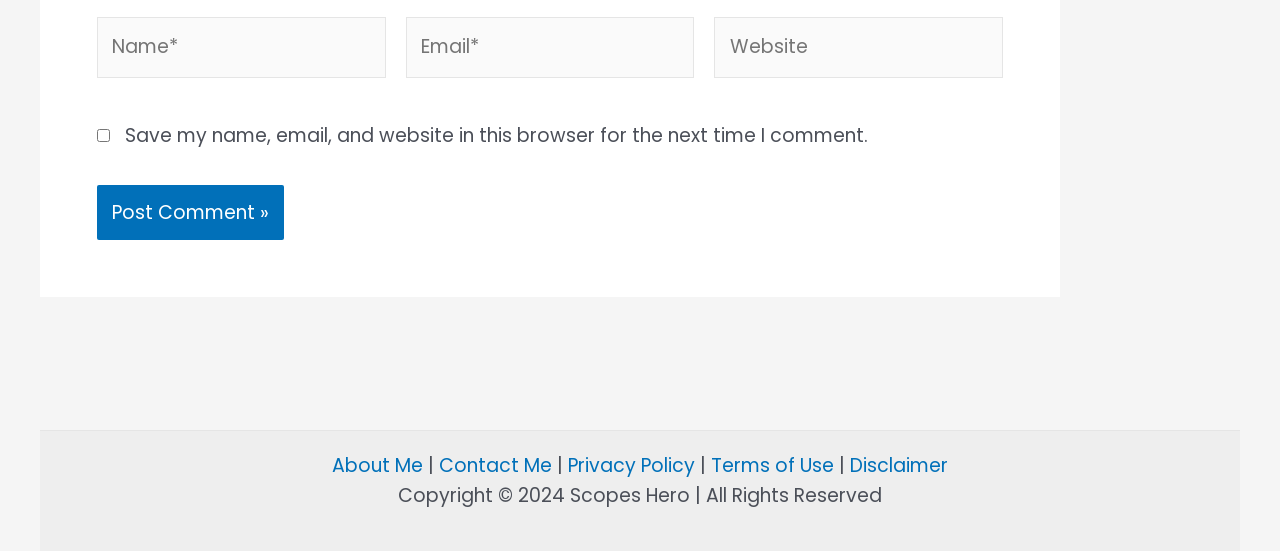What is the purpose of the checkbox?
Using the visual information, reply with a single word or short phrase.

Save comment info